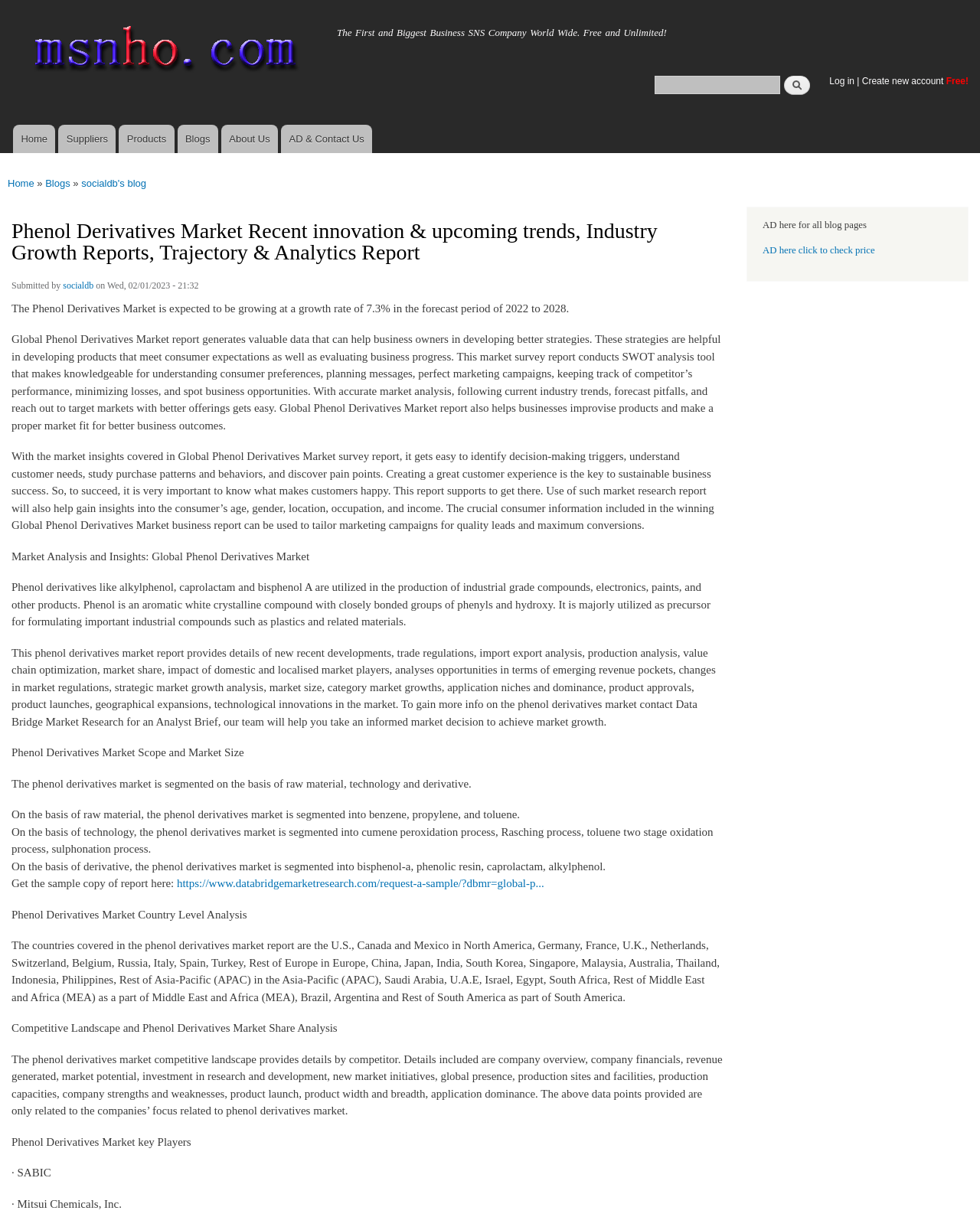Select the bounding box coordinates of the element I need to click to carry out the following instruction: "Read the blog post".

[0.083, 0.137, 0.149, 0.161]